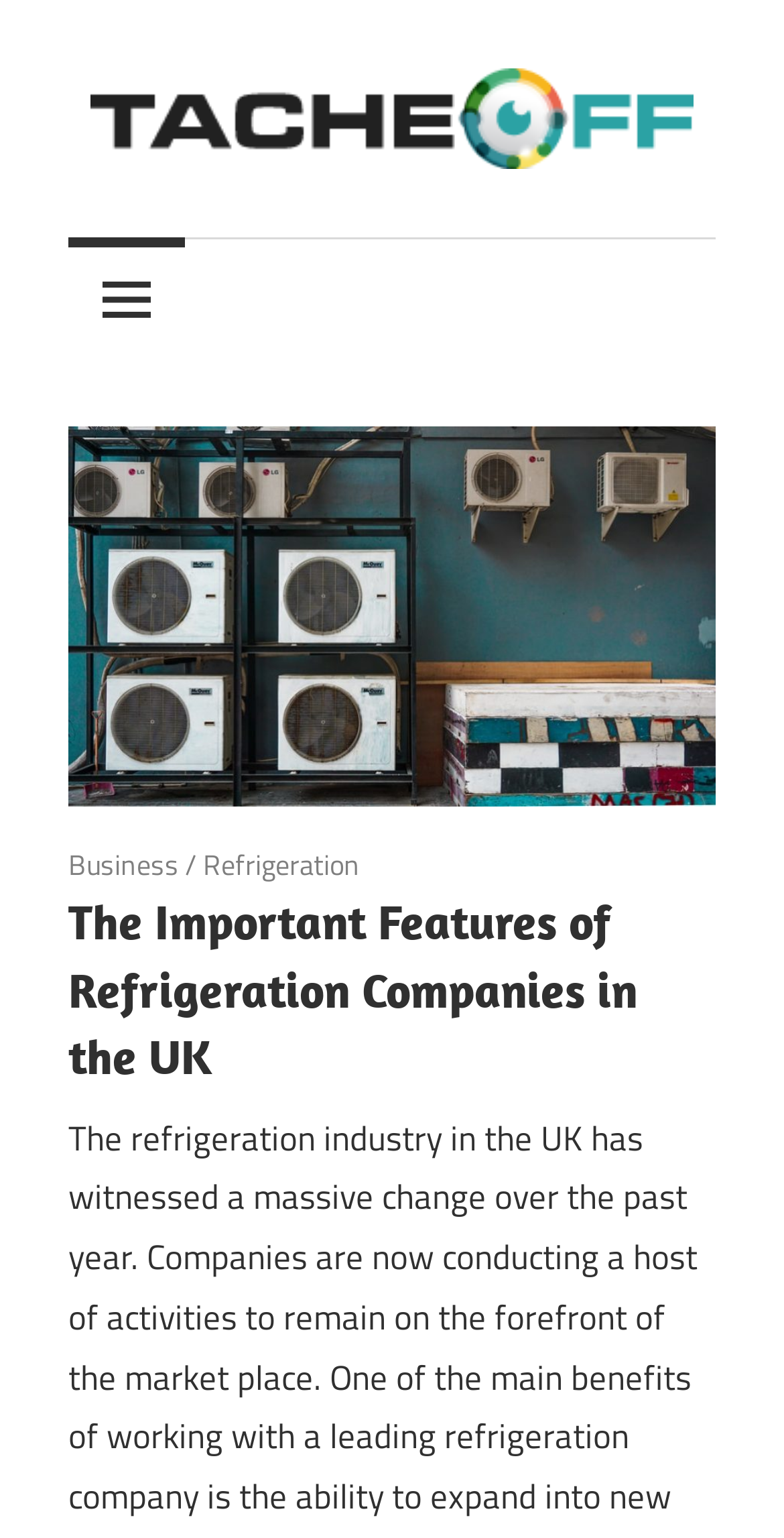What is the date of the article?
Based on the image, answer the question in a detailed manner.

The date of the article can be found in the header section of the webpage, where the breadcrumbs are located. The text 'June 16, 2021' is written next to the category links, indicating that it is the date of the article.